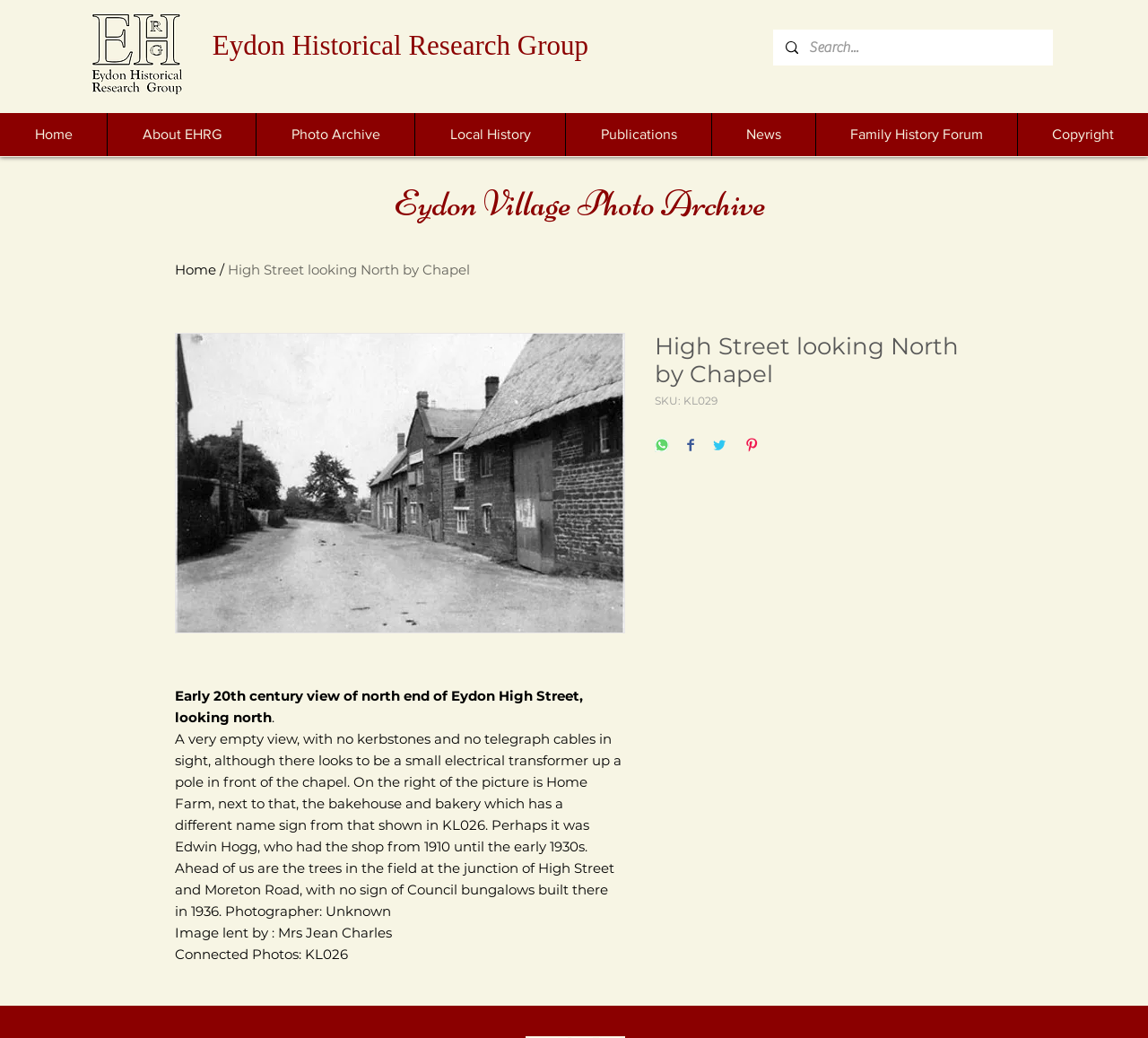What is the name of the bakery on the right side of the picture?
Using the image provided, answer with just one word or phrase.

Edwin Hogg